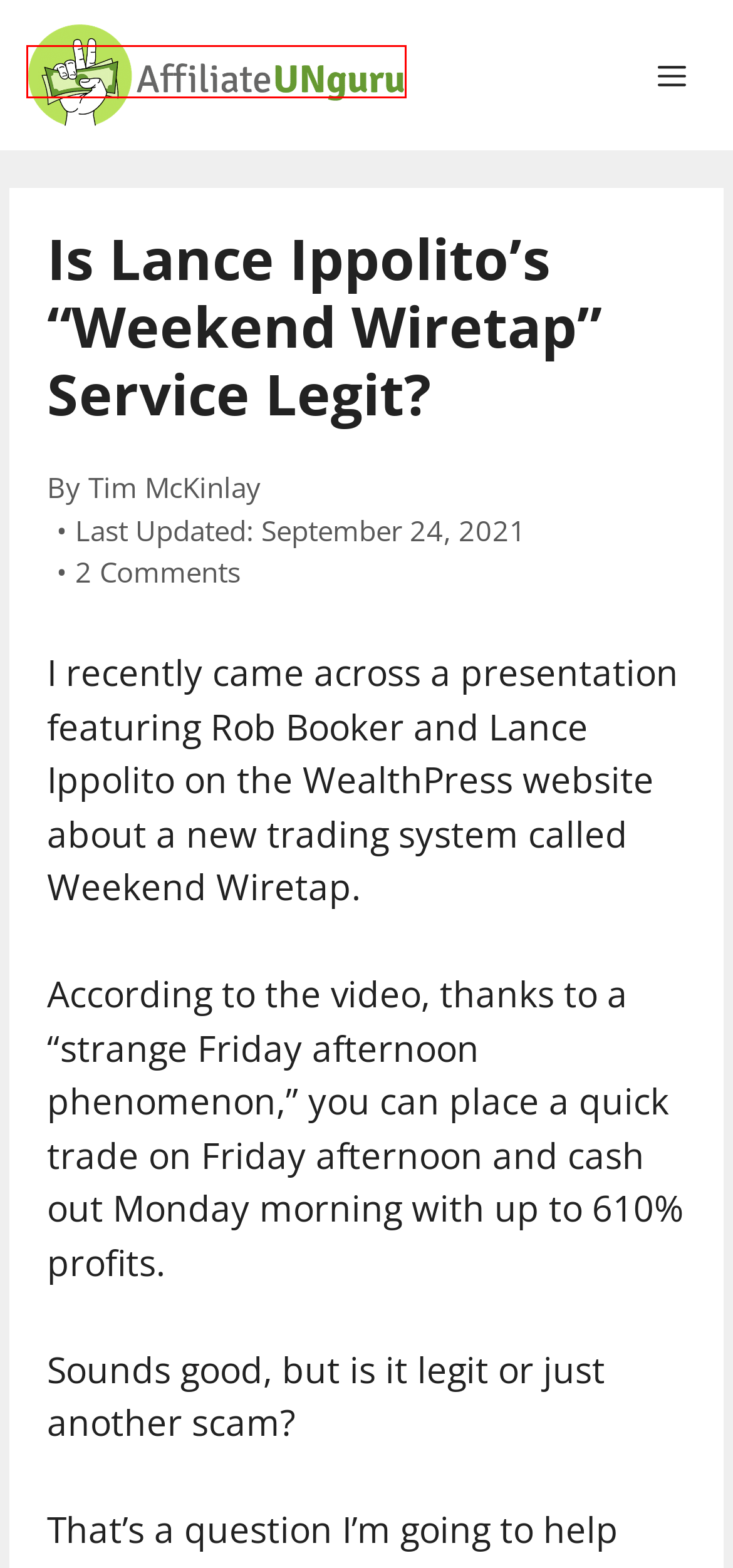Observe the screenshot of a webpage with a red bounding box highlighting an element. Choose the webpage description that accurately reflects the new page after the element within the bounding box is clicked. Here are the candidates:
A. About Affiliate UNguru
B. Louis Navellier’s QaaS Stocks Revealed (Jeff Bezos’ Next Bet)
C. Privacy Policy
D. What Is Adam O’Dell’s “Infinite Energy” Stock? (Exposed)
E. Weekly Blitz Alert Review (Legit or SCAM?)
F. Affiliate Disclosure
G. Tim McKinlay | Affiliate UNguru
H. Affiliate UNguru

H